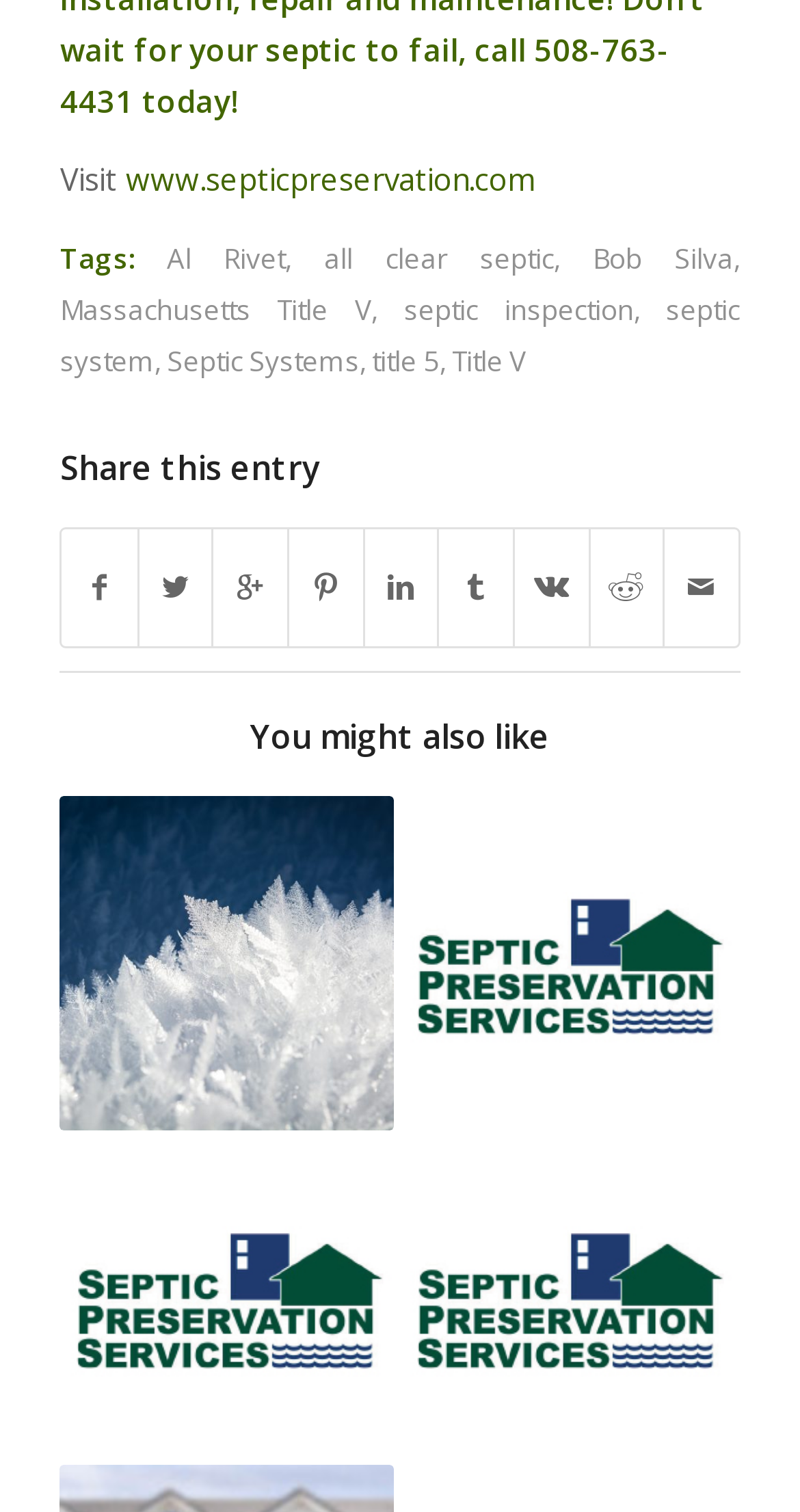From the webpage screenshot, identify the region described by www.septicpreservation.com. Provide the bounding box coordinates as (top-left x, top-left y, bottom-right x, bottom-right y), with each value being a floating point number between 0 and 1.

[0.157, 0.105, 0.667, 0.132]